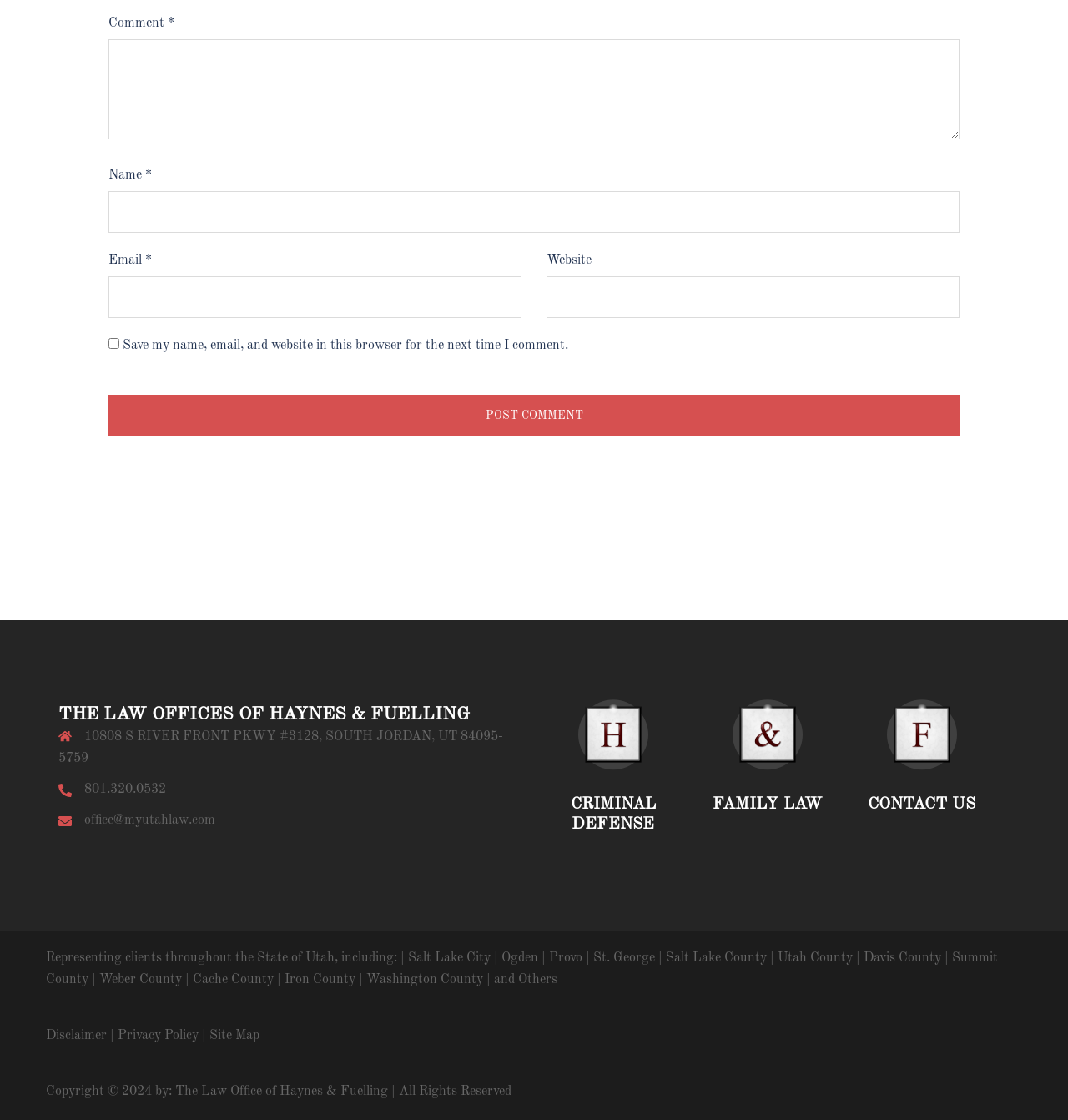Given the description "office@myutahlaw.com", provide the bounding box coordinates of the corresponding UI element.

[0.079, 0.727, 0.202, 0.739]